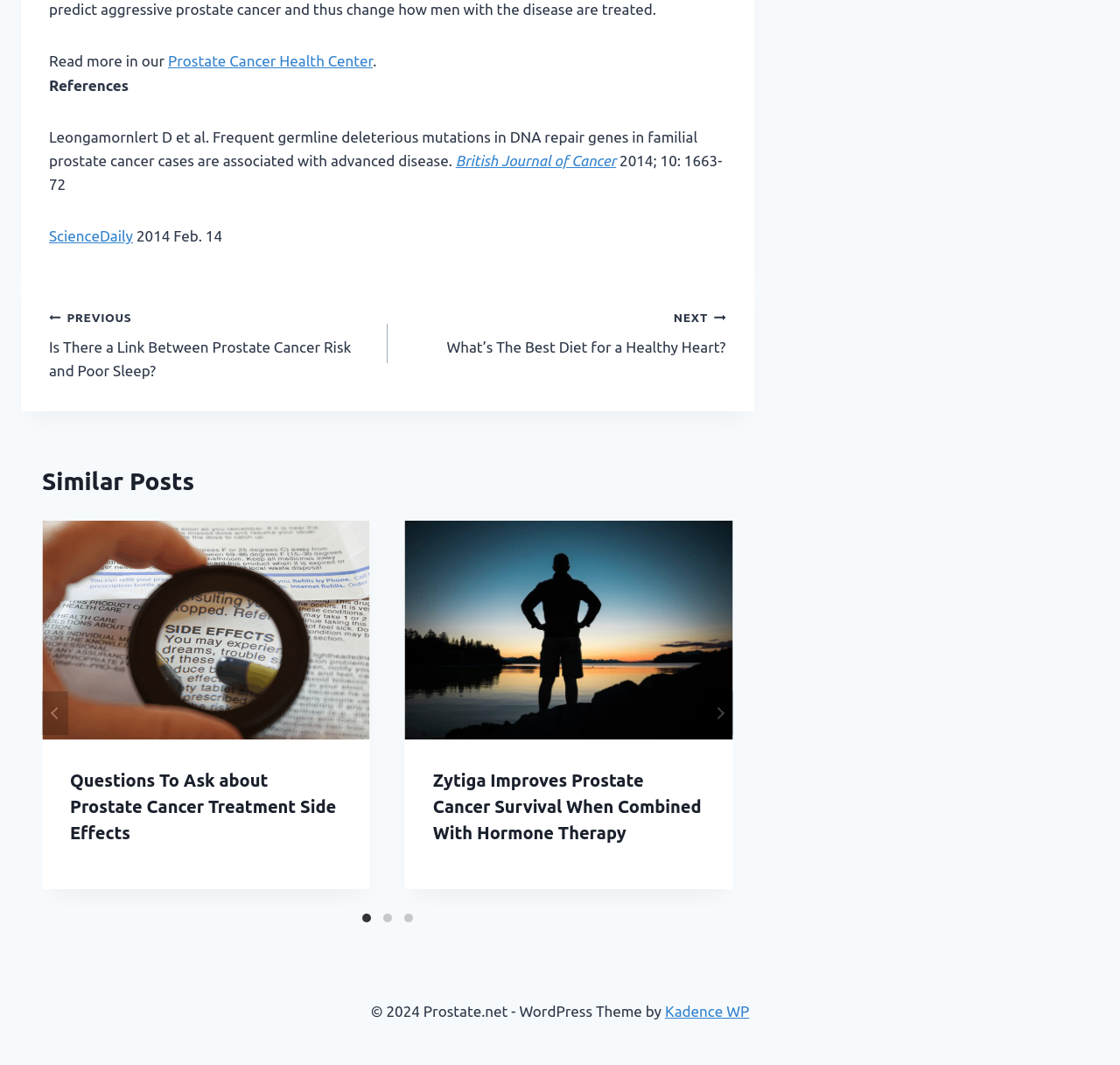What is the topic of the article in the first carousel item?
Examine the image closely and answer the question with as much detail as possible.

I found the first carousel item by looking at the article element with ID 311, which contains a link element with ID 336. The text of this link element is 'Questions To Ask about Prostate Cancer Treatment Side Effects', which suggests that the topic of the article in the first carousel item is related to prostate cancer treatment side effects.